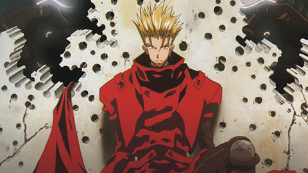Create a detailed narrative that captures the essence of the image.

The image features the character Vash the Stampede, a prominent figure from the anime "Trigun." He is depicted sitting confidently, wearing his iconic red trench coat, with his spiky blonde hair standing out against the backdrop of a dramatic scene. The background showcases bullet holes and a grungy, chaotic environment, reflecting the series' themes of action and turmoil. Vash's expression combines charm and intensity, capturing his complex personality as a gunslinger with a nonchalant attitude. This visual evokes the series' blend of adventure, philosophy, and the challenges faced by its characters. "Trigun" is known for its unique storytelling and has garnered a dedicated fanbase since its release.